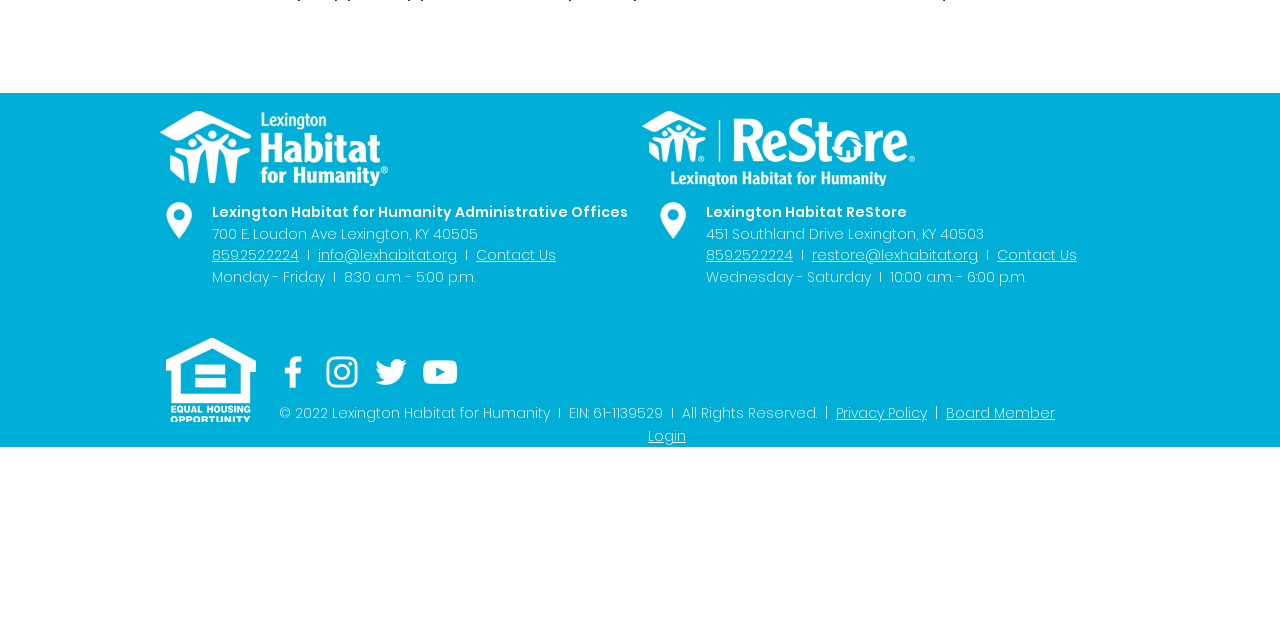Based on the element description: "Contact Us", identify the bounding box coordinates for this UI element. The coordinates must be four float numbers between 0 and 1, listed as [left, top, right, bottom].

[0.779, 0.38, 0.841, 0.414]